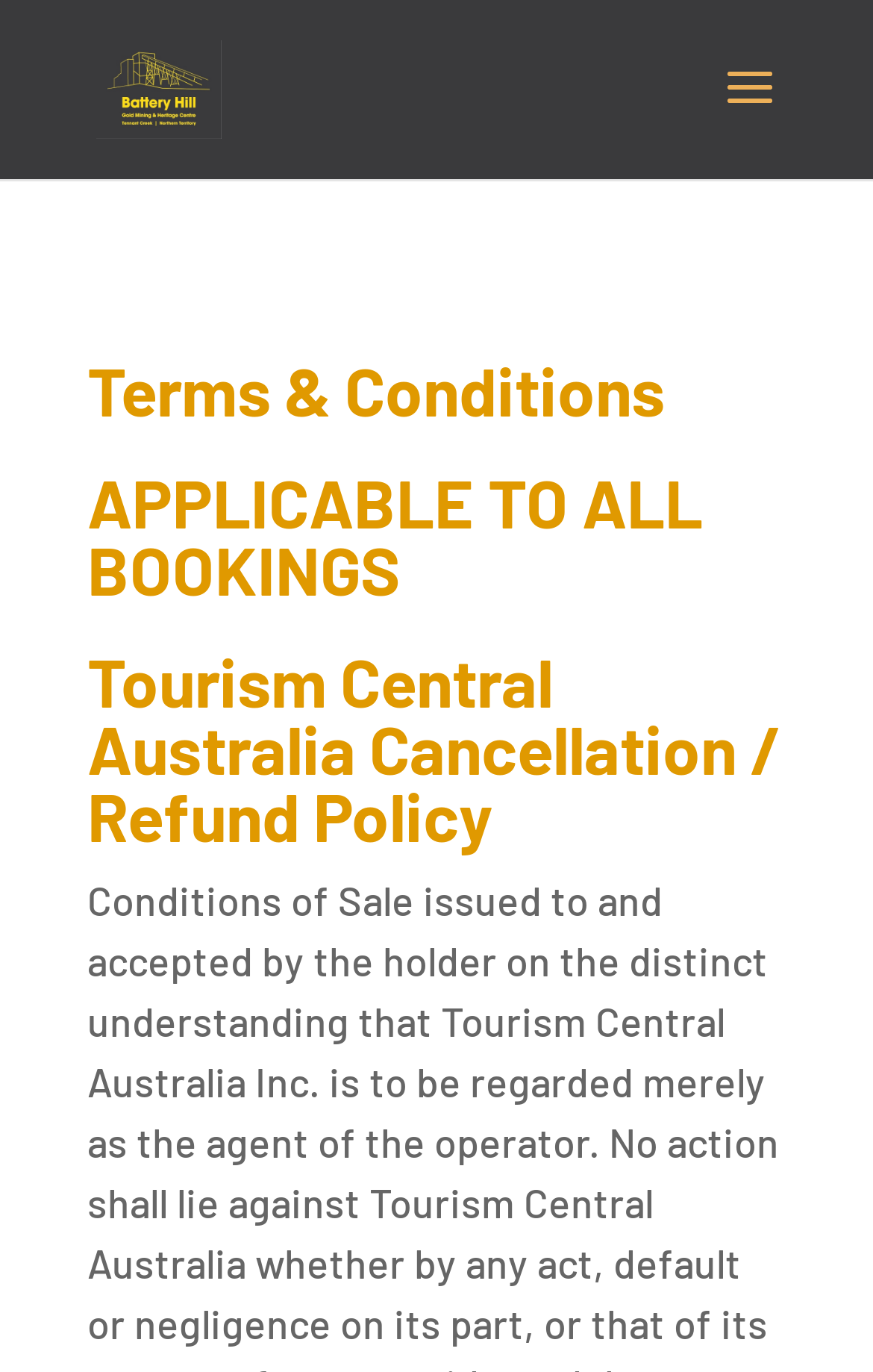Is there an image on the webpage?
Look at the image and provide a detailed response to the question.

I found the answer by looking at the image element on the webpage, which has the text 'Battery Hill Mining Centre'.